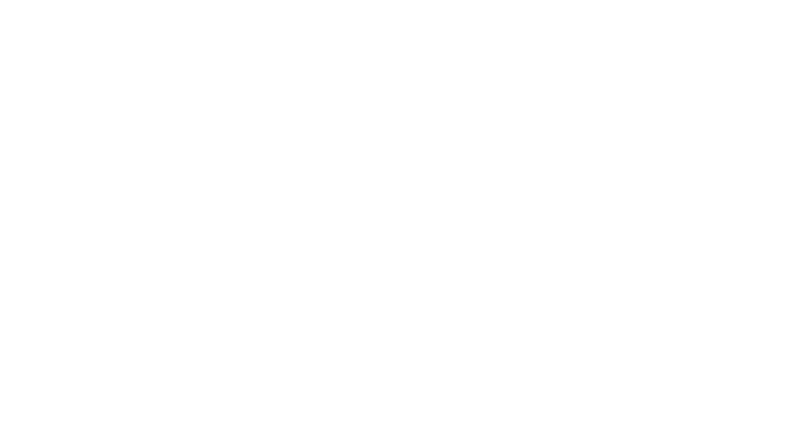Provide a one-word or brief phrase answer to the question:
Who is the author of the article?

Evita Ochel